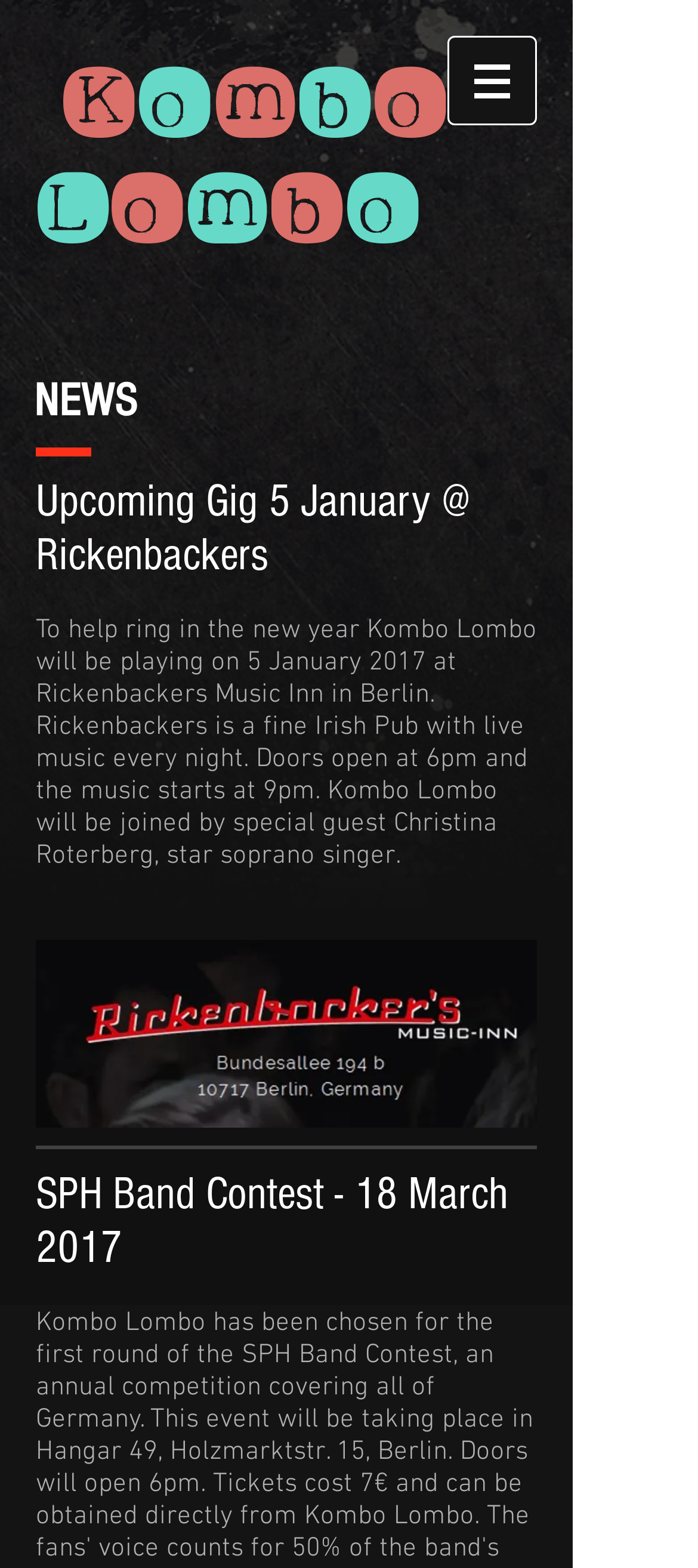Give a full account of the webpage's elements and their arrangement.

The webpage is about Kombo Lombo, a music-related entity. At the top, there is a large heading that reads "Kombo Lombo". Below it, on the right side, there is a navigation menu labeled "Site" with a button that has a popup menu. The button is accompanied by a small image.

On the left side, there are several headings and paragraphs of text. The first heading reads "NEWS". Below it, there is another heading that announces an upcoming gig on 5 January at Rickenbackers Music Inn in Berlin. Following this heading, there is a paragraph of text that provides more details about the event, including the time, location, and special guest.

Below the text, there is an image, likely a promotional image for the event, labeled "rickenbackers.jpg". Further down, there is another heading that announces the SPH Band Contest on 18 March 2017. Overall, the webpage appears to be a news or events page for Kombo Lombo, with a focus on upcoming performances and events.